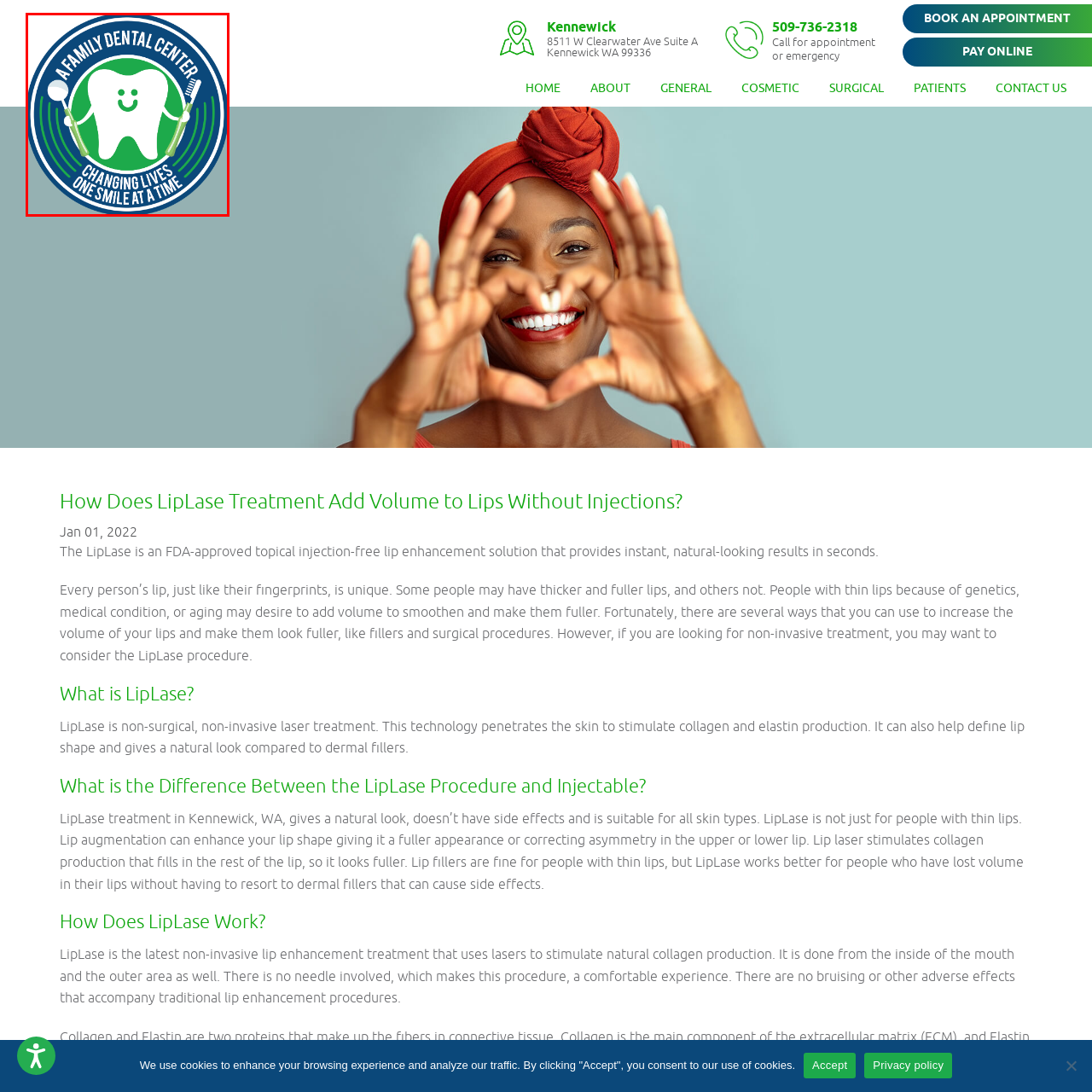What is the tooth character holding in each hand?
Inspect the image portion within the red bounding box and deliver a detailed answer to the question.

According to the caption, the cheerful tooth character is smiling with a pair of dental tools—a mirror and a toothbrush—in each hand, which represents the dental practice's focus on oral health.